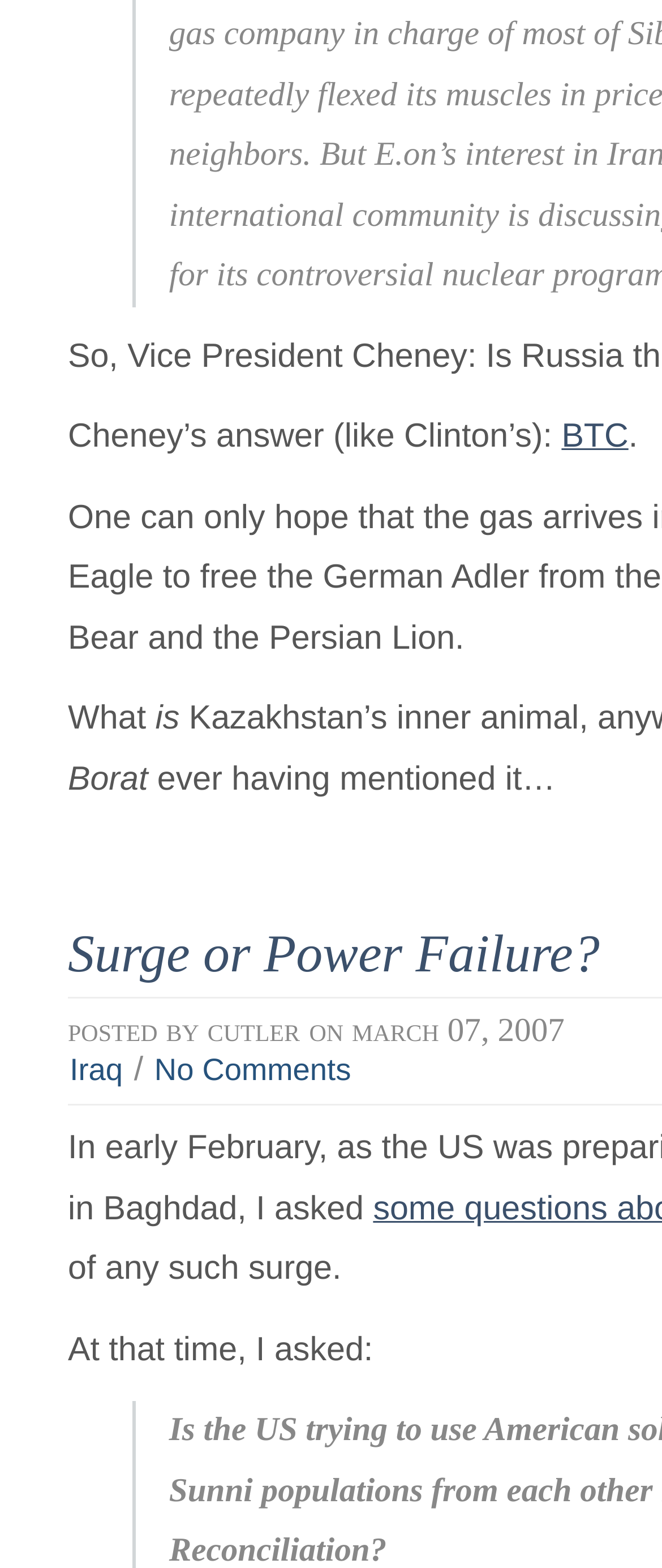Please determine the bounding box of the UI element that matches this description: No Comments. The coordinates should be given as (top-left x, top-left y, bottom-right x, bottom-right y), with all values between 0 and 1.

[0.23, 0.67, 0.533, 0.695]